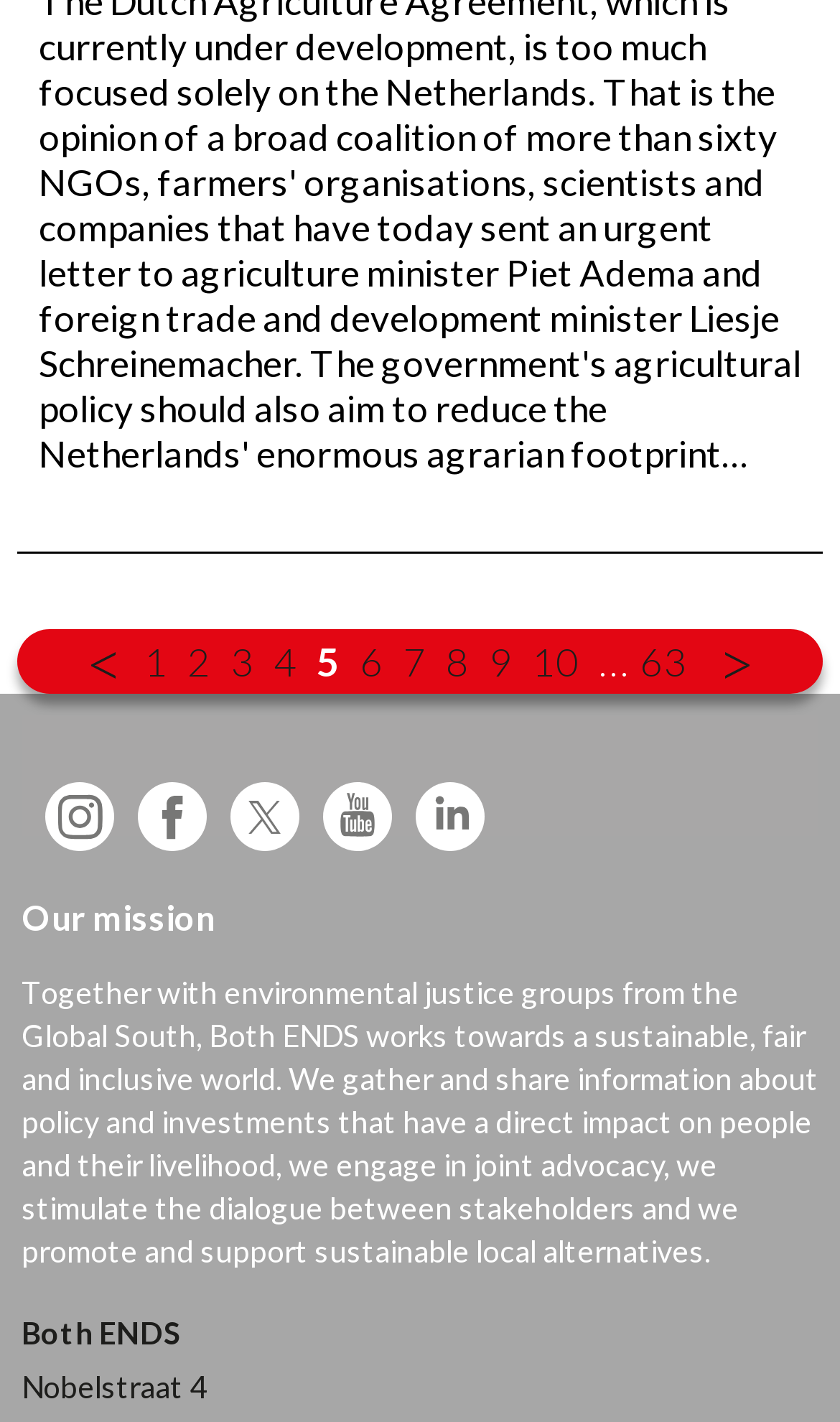Please give a one-word or short phrase response to the following question: 
How many social media links are present?

5